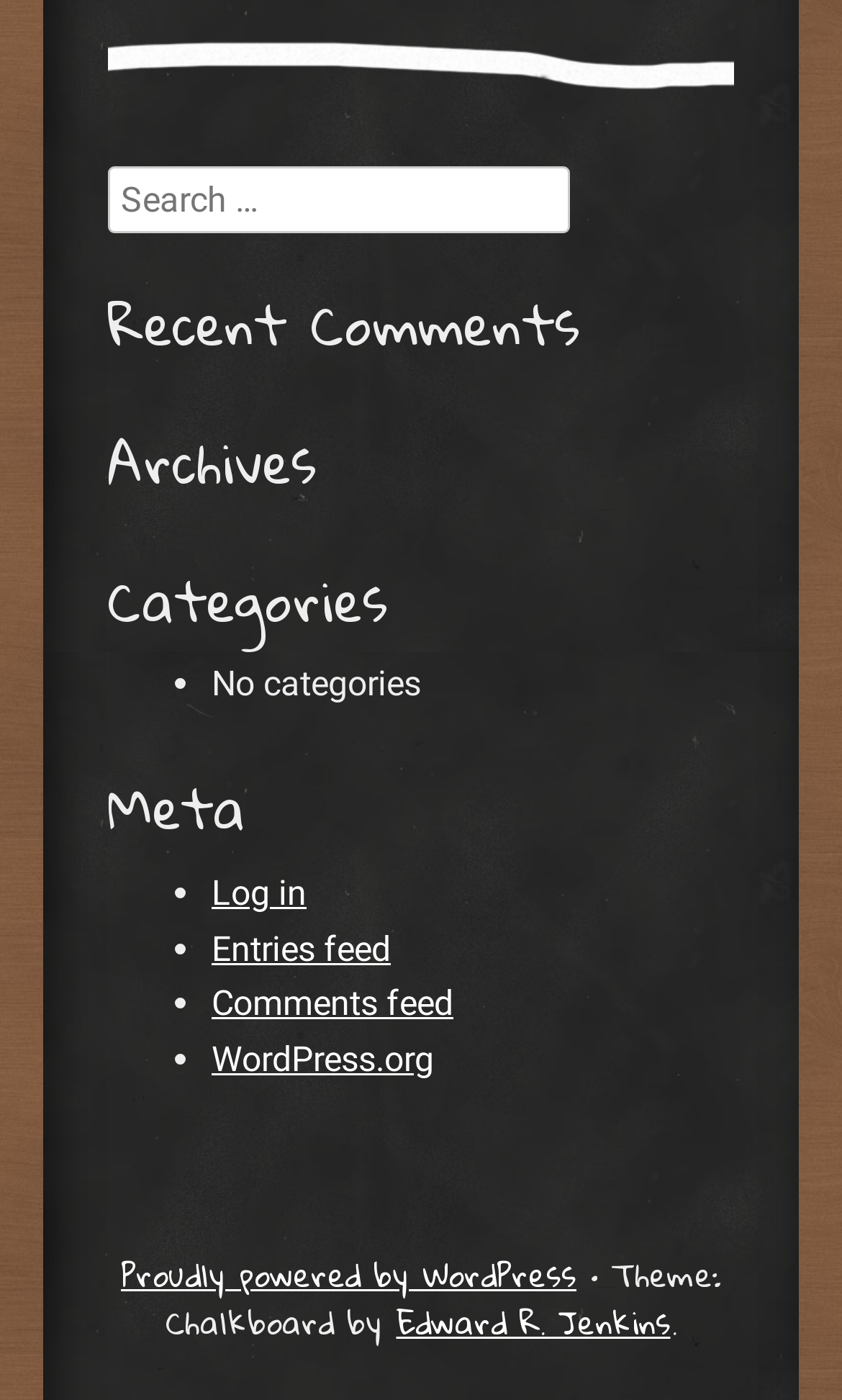Give the bounding box coordinates for this UI element: "WordPress.org". The coordinates should be four float numbers between 0 and 1, arranged as [left, top, right, bottom].

[0.251, 0.742, 0.515, 0.771]